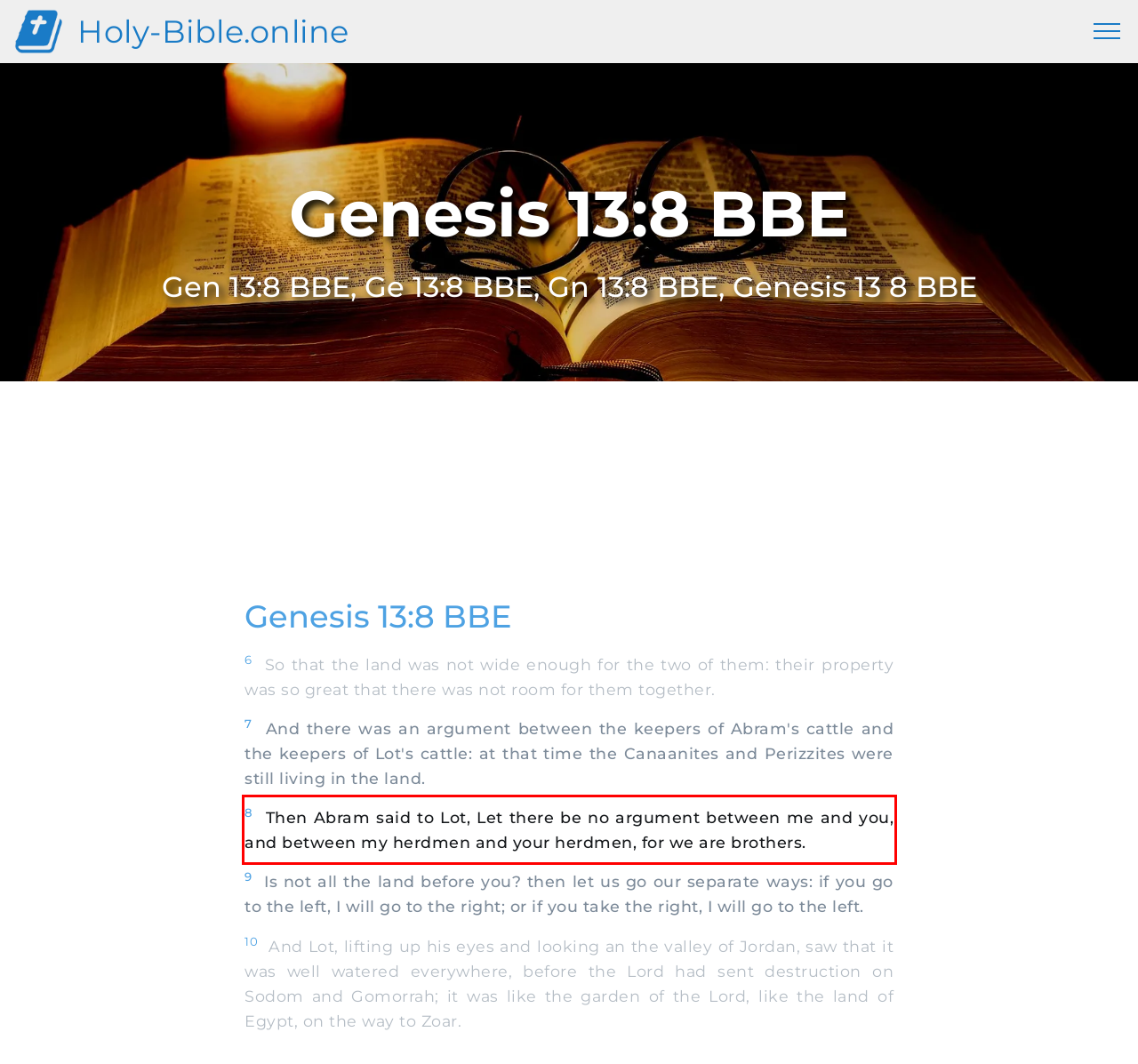Your task is to recognize and extract the text content from the UI element enclosed in the red bounding box on the webpage screenshot.

8 Then Abram said to Lot, Let there be no argument between me and you, and between my herdmen and your herdmen, for we are brothers.